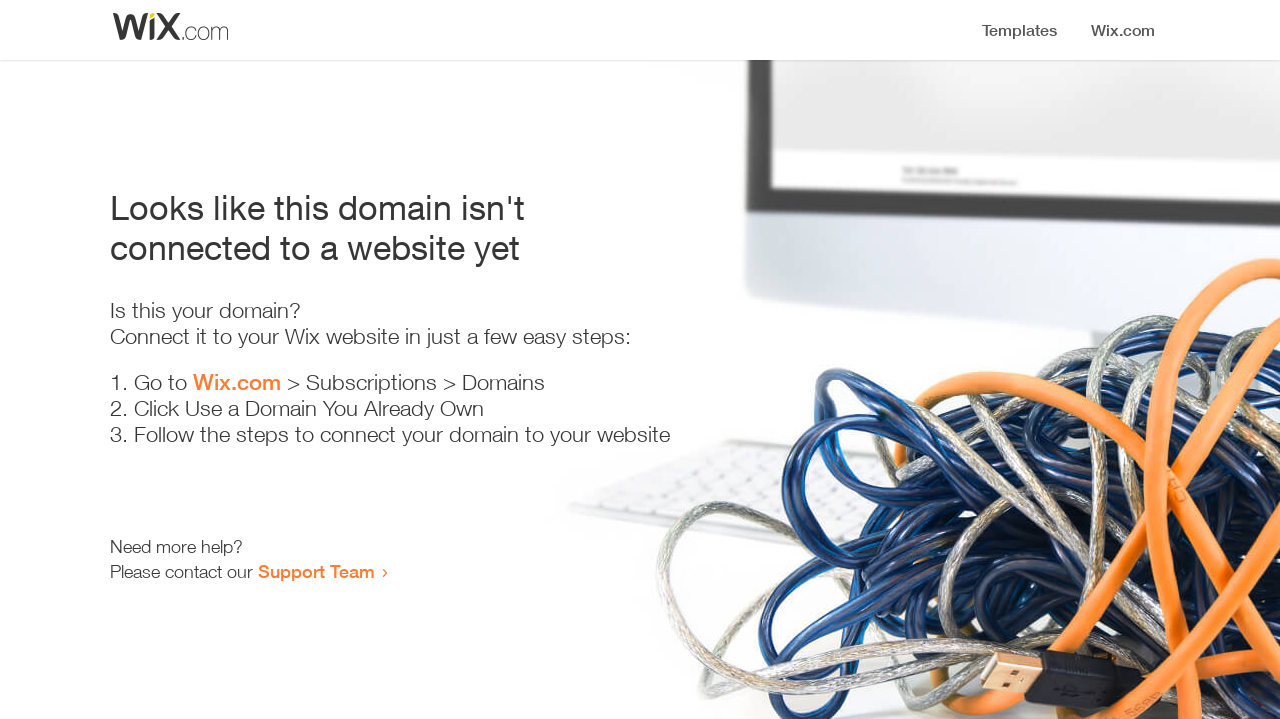Extract the main title from the webpage.

Looks like this domain isn't
connected to a website yet